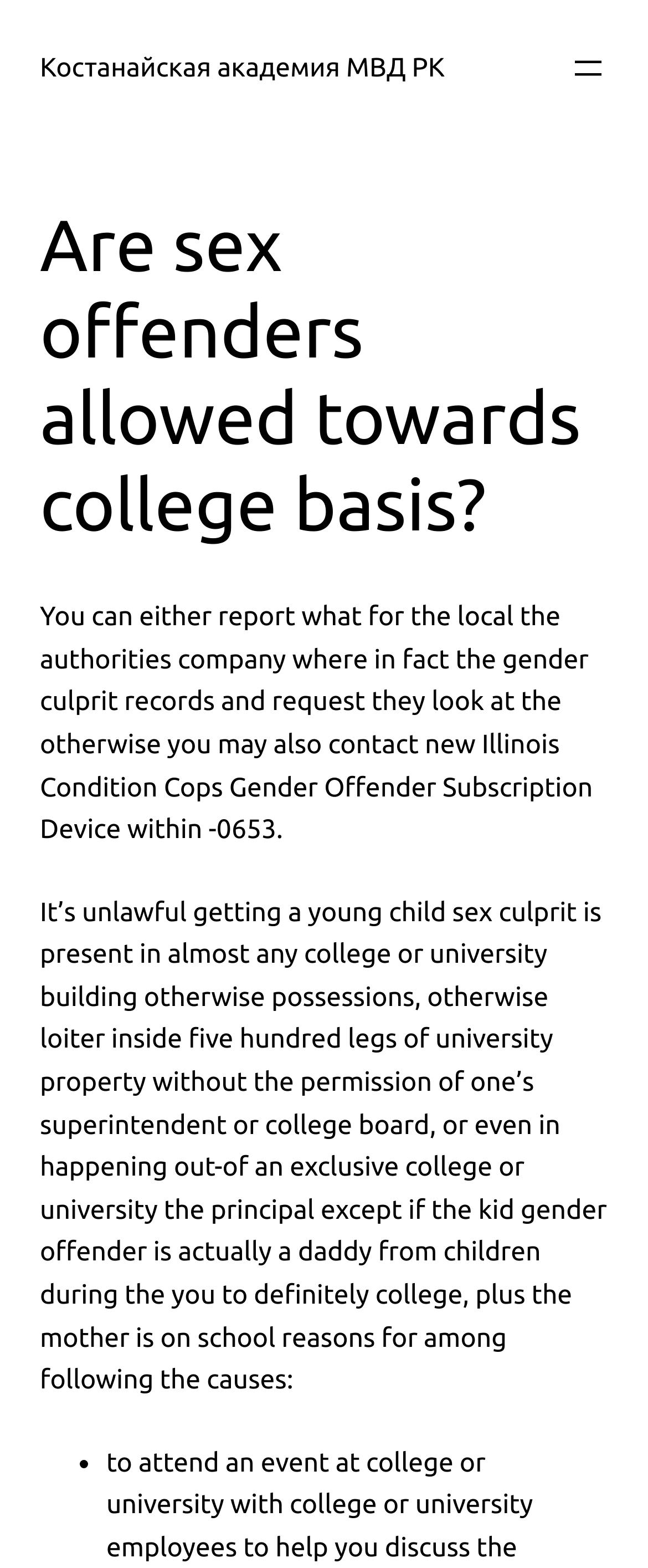Given the element description, predict the bounding box coordinates in the format (top-left x, top-left y, bottom-right x, bottom-right y), using floating point numbers between 0 and 1: Main Menu

None